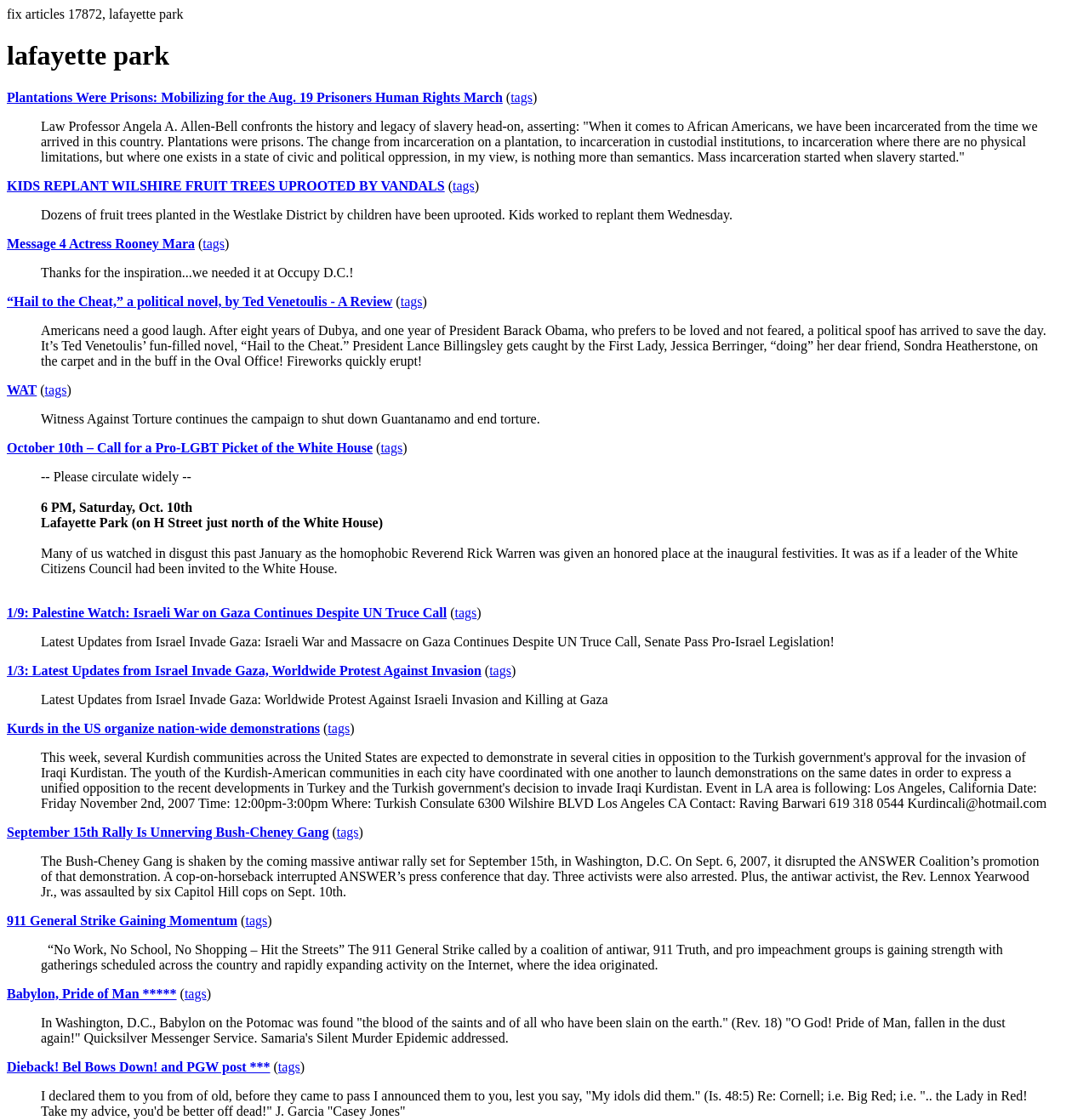Give a one-word or short phrase answer to this question: 
Is this webpage related to politics?

Yes